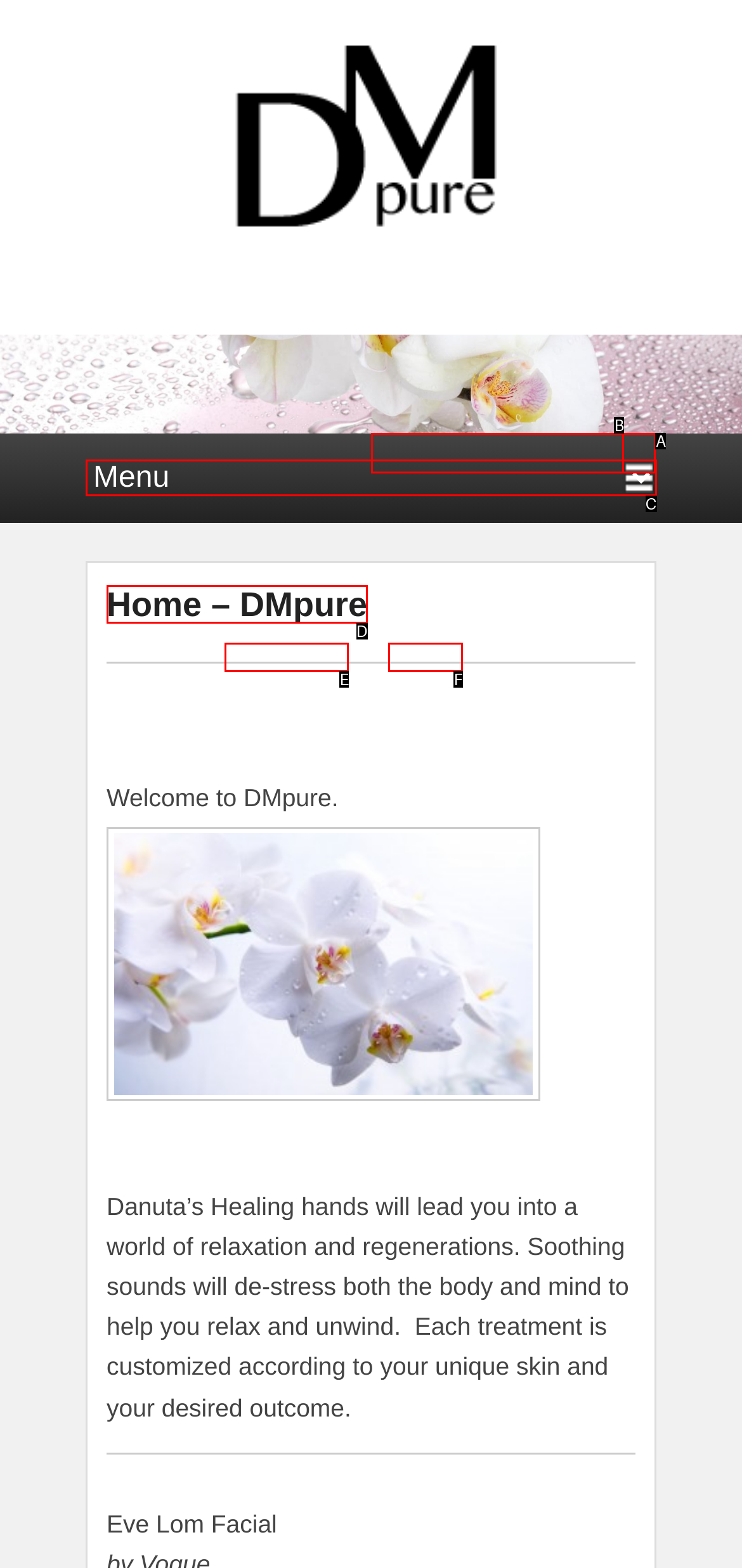Determine which HTML element fits the description: Home – DMpure. Answer with the letter corresponding to the correct choice.

D